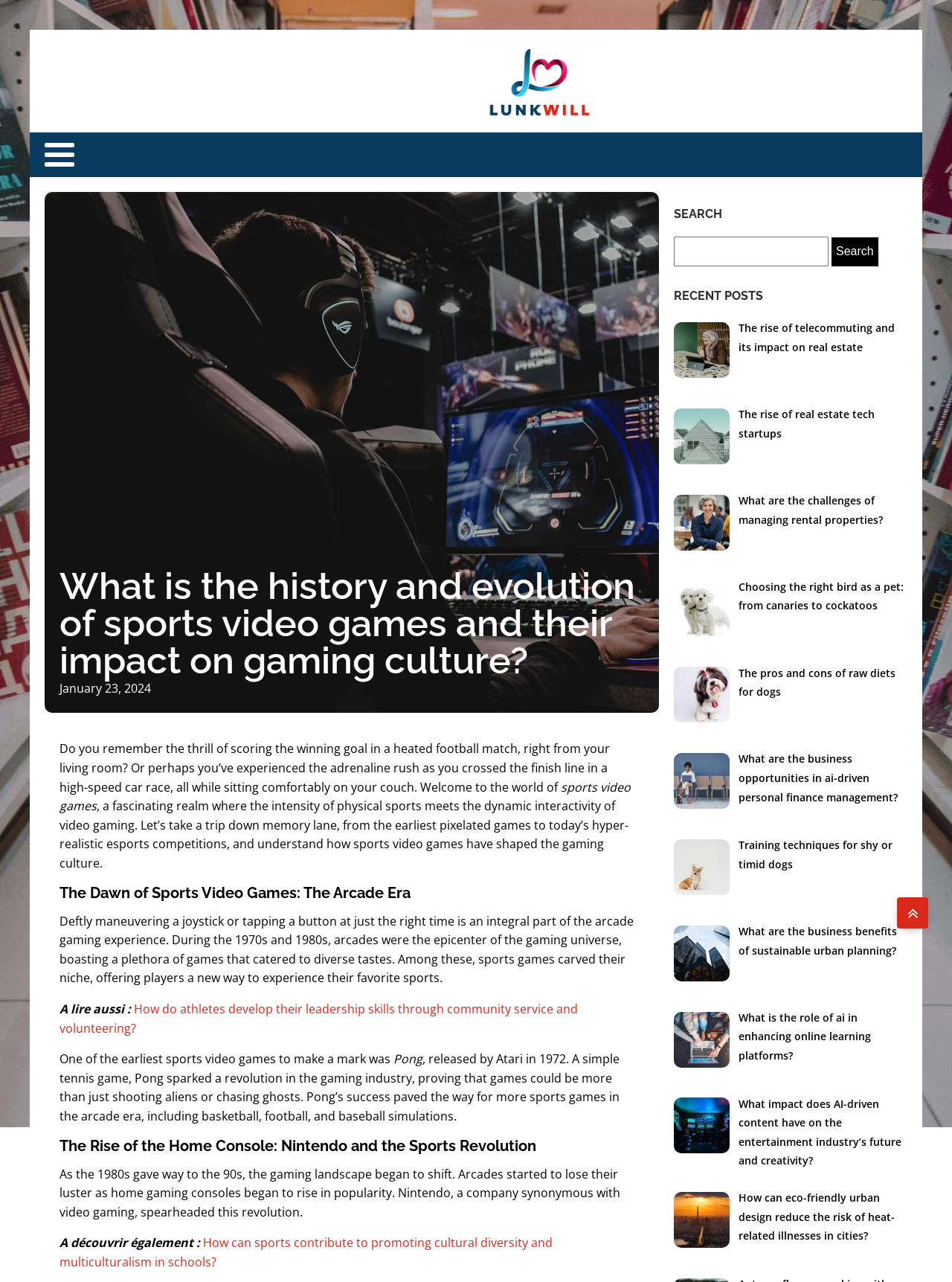Please look at the image and answer the question with a detailed explanation: What is the name of the first sports video game mentioned in the article?

The article mentions that one of the earliest sports video games to make a mark was Pong, released by Atari in 1972. This information can be found in the paragraph that discusses the arcade era of sports video games.